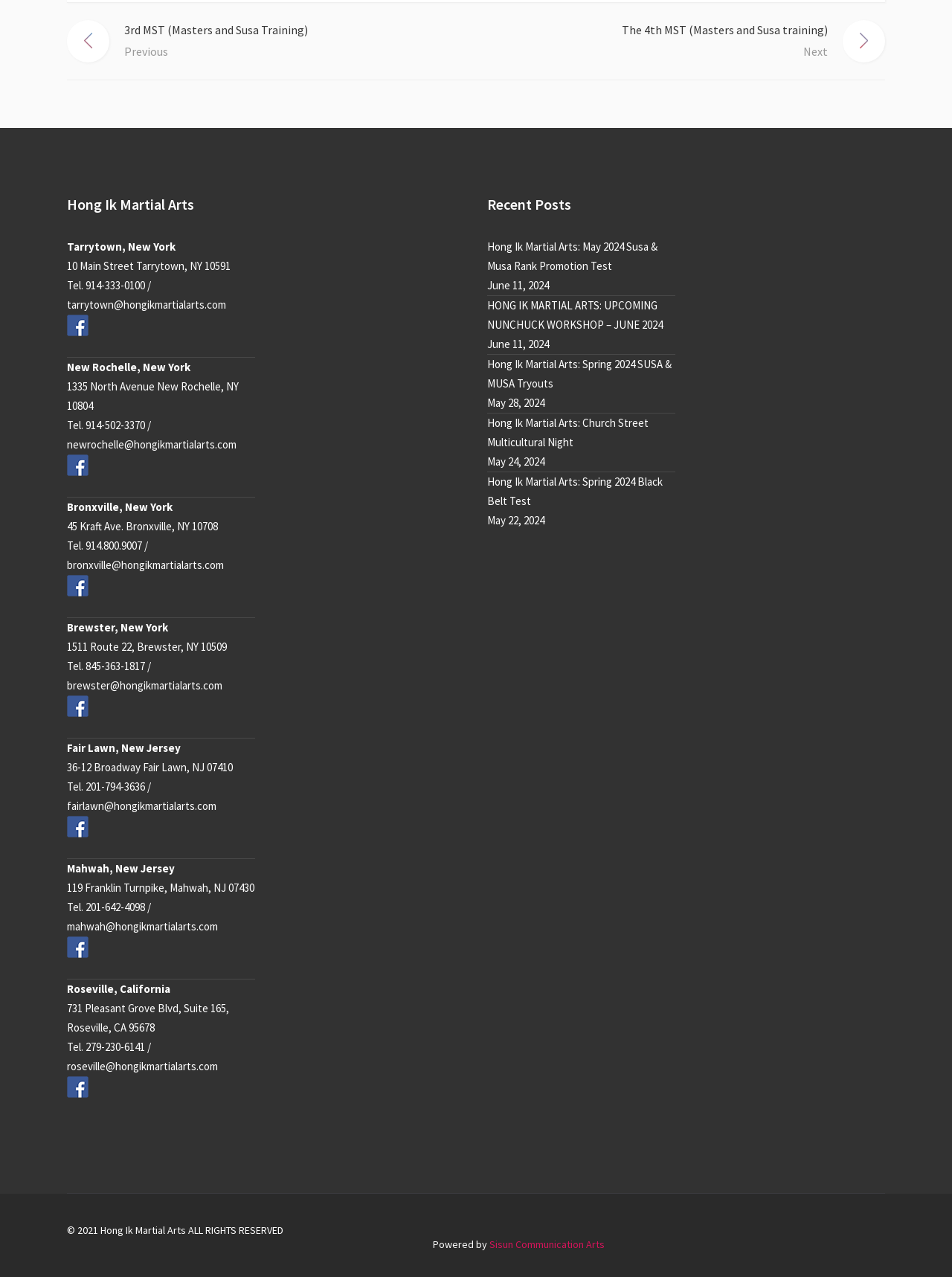Can you show the bounding box coordinates of the region to click on to complete the task described in the instruction: "Visit the Tarrytown location page"?

[0.07, 0.246, 0.109, 0.275]